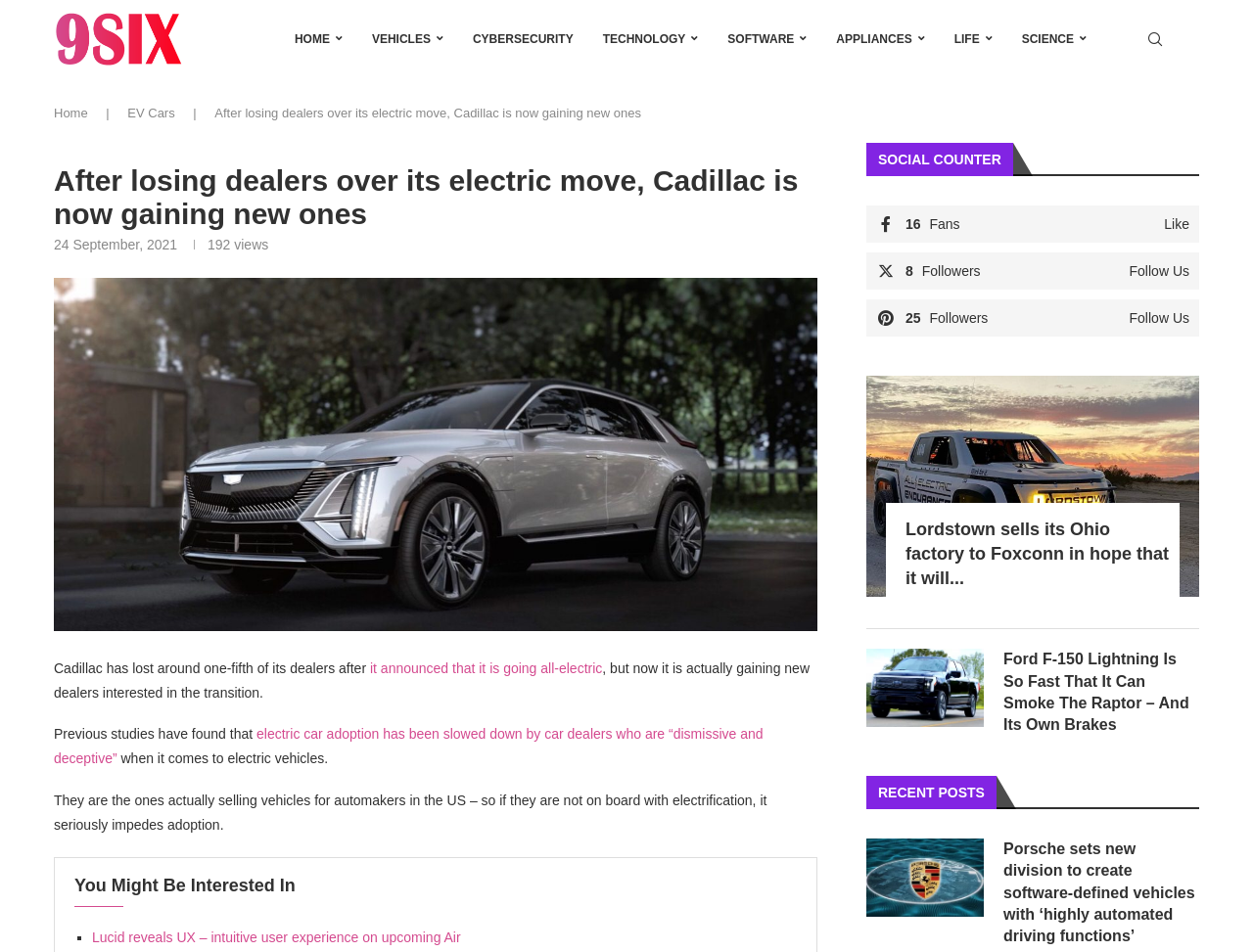Predict the bounding box coordinates of the area that should be clicked to accomplish the following instruction: "Check the SOCIAL COUNTER". The bounding box coordinates should consist of four float numbers between 0 and 1, i.e., [left, top, right, bottom].

[0.691, 0.15, 0.957, 0.185]